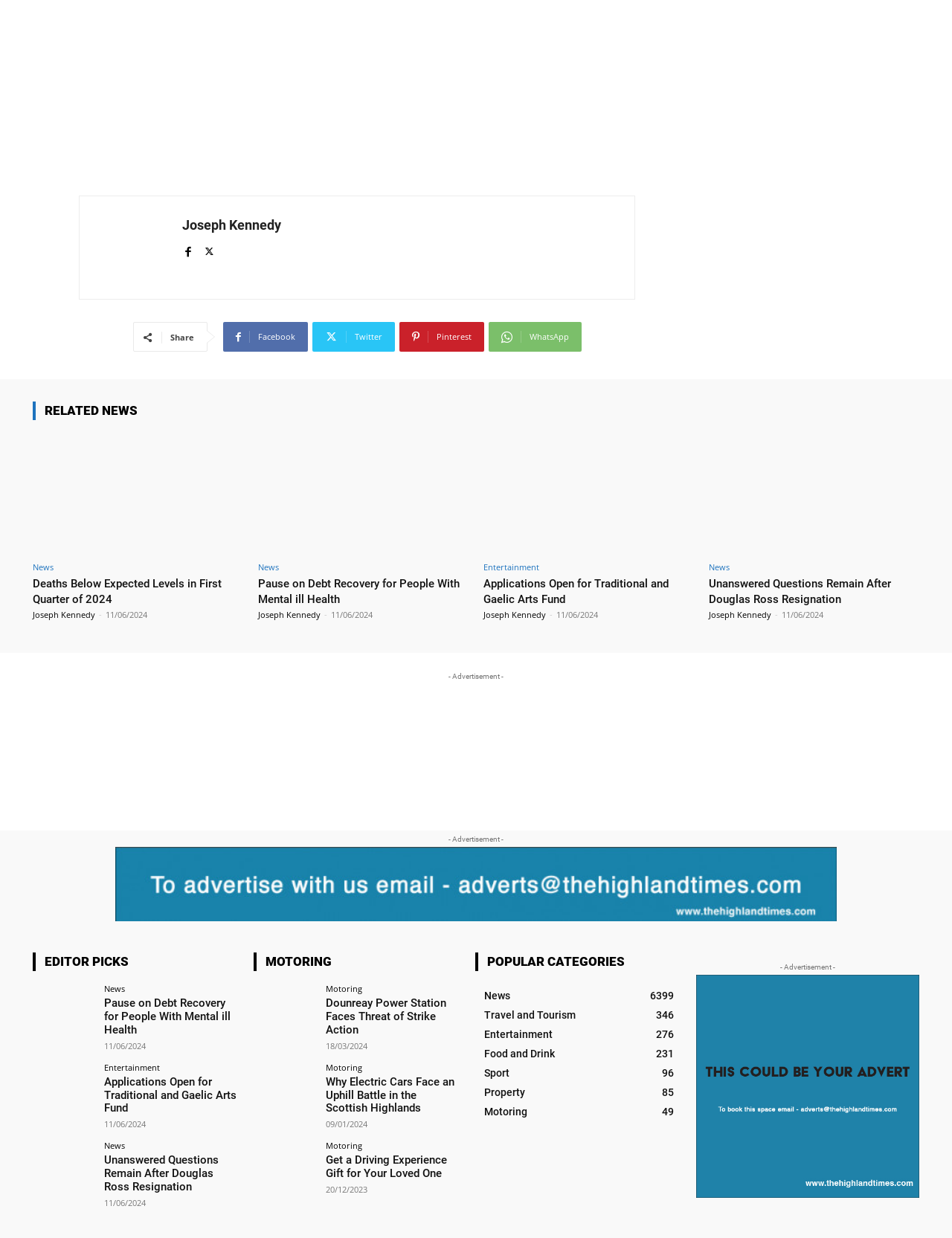What is the author of the first news article?
Provide a one-word or short-phrase answer based on the image.

Joseph Kennedy